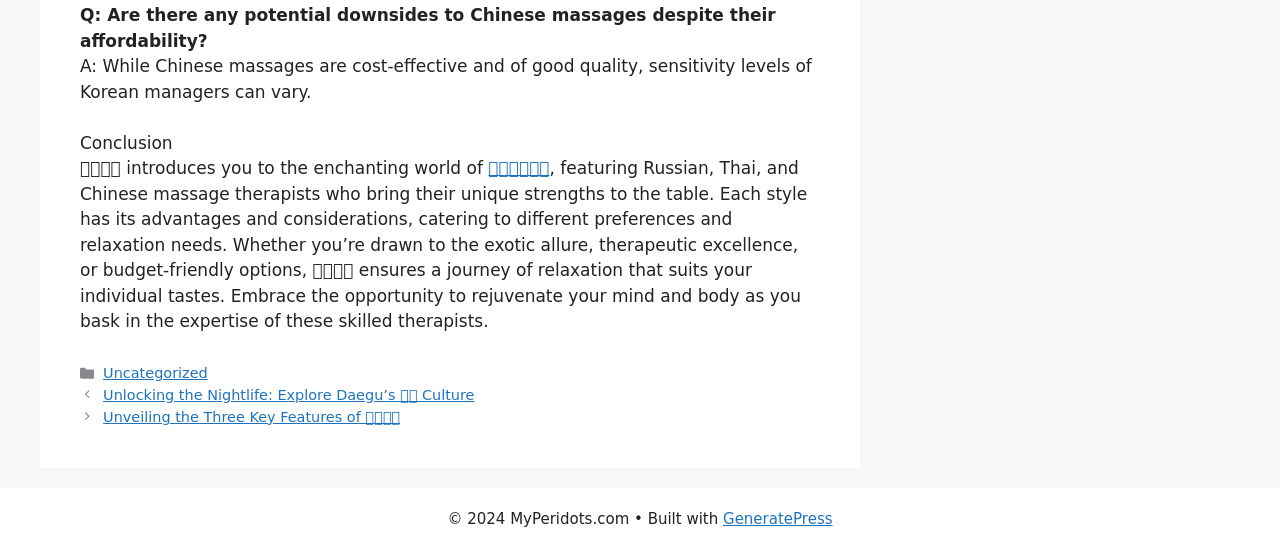Could you please study the image and provide a detailed answer to the question:
What is the name of the website builder?

I found a contentinfo element with a StaticText element containing the text 'Built with' and a link element with the text 'GeneratePress', which suggests that the website was built using GeneratePress.